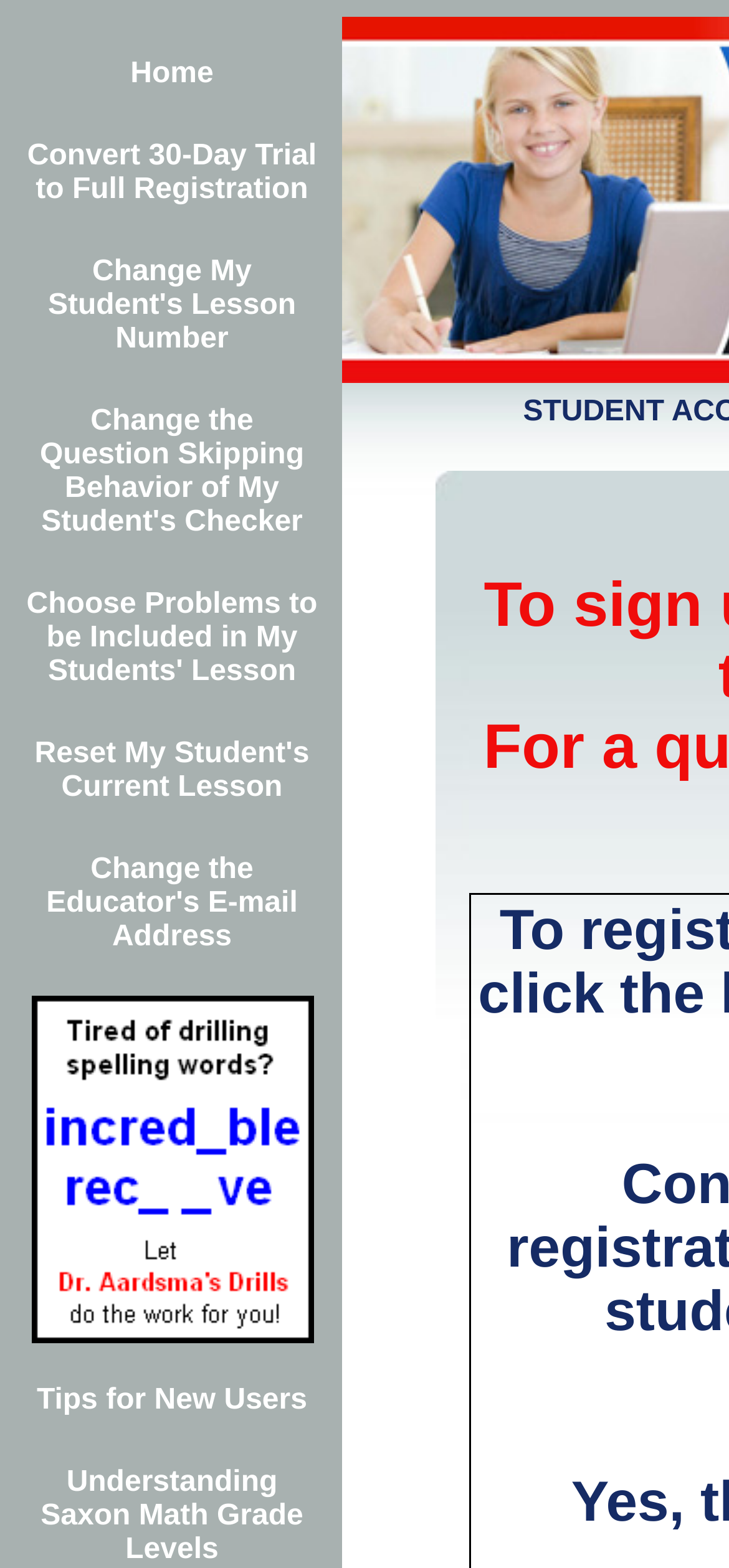Give a short answer to this question using one word or a phrase:
What is the last link on the webpage?

Tips for New Users